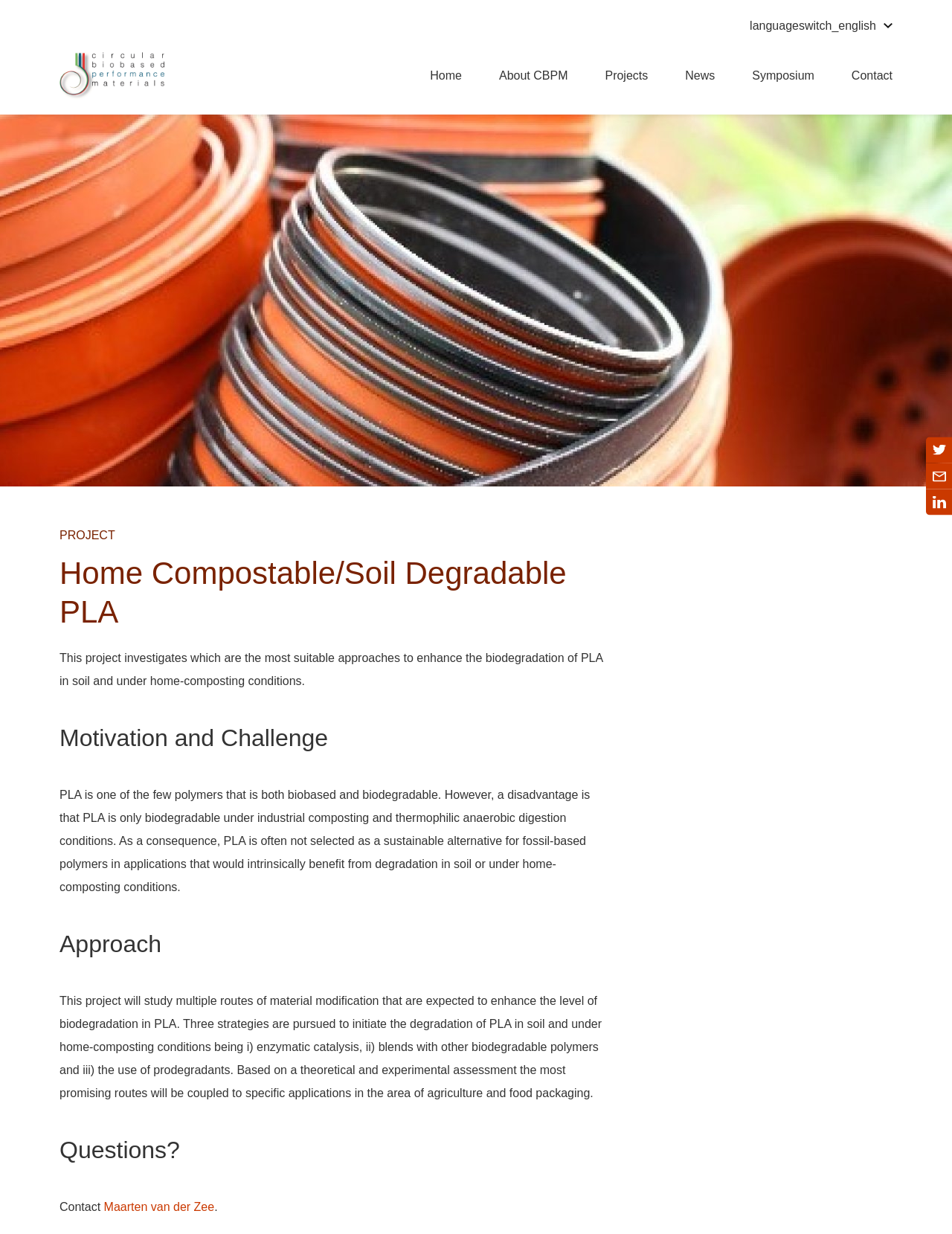Identify the bounding box coordinates for the region to click in order to carry out this instruction: "Learn about the Motivation and Challenge". Provide the coordinates using four float numbers between 0 and 1, formatted as [left, top, right, bottom].

[0.062, 0.586, 0.635, 0.611]